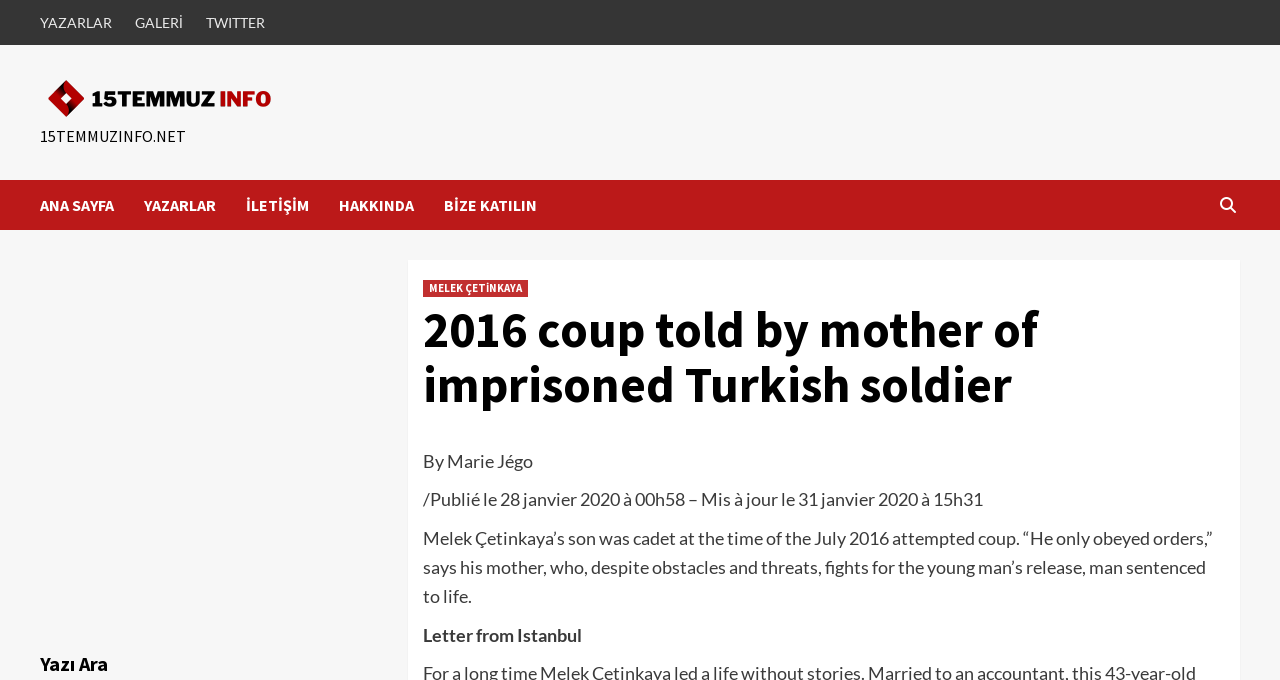Please find and generate the text of the main heading on the webpage.

2016 coup told by mother of imprisoned Turkish soldier